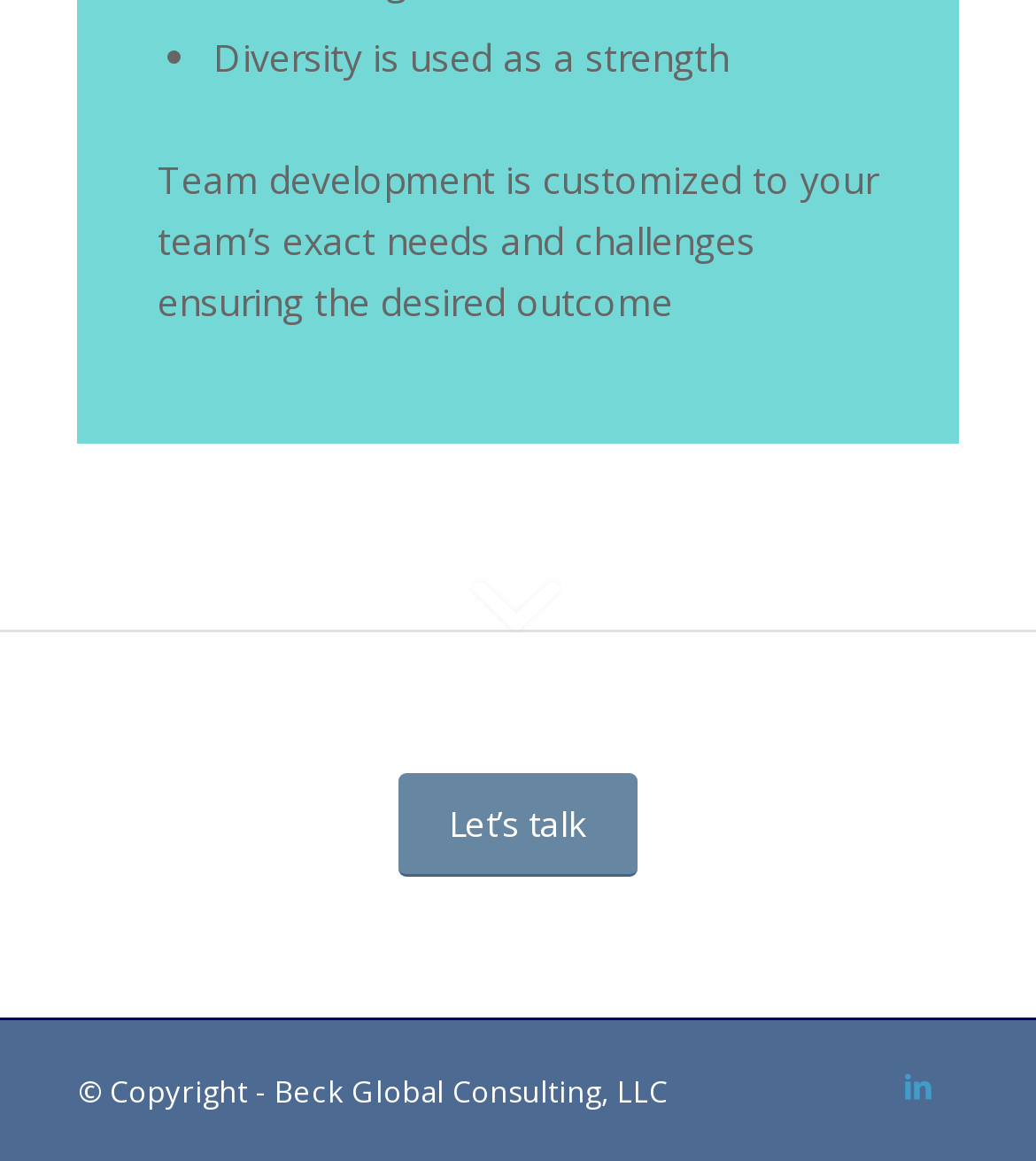Highlight the bounding box of the UI element that corresponds to this description: "parent_node: LEADERSHIP AND TEAM PERFORMANCE".

[0.396, 0.377, 0.601, 0.515]